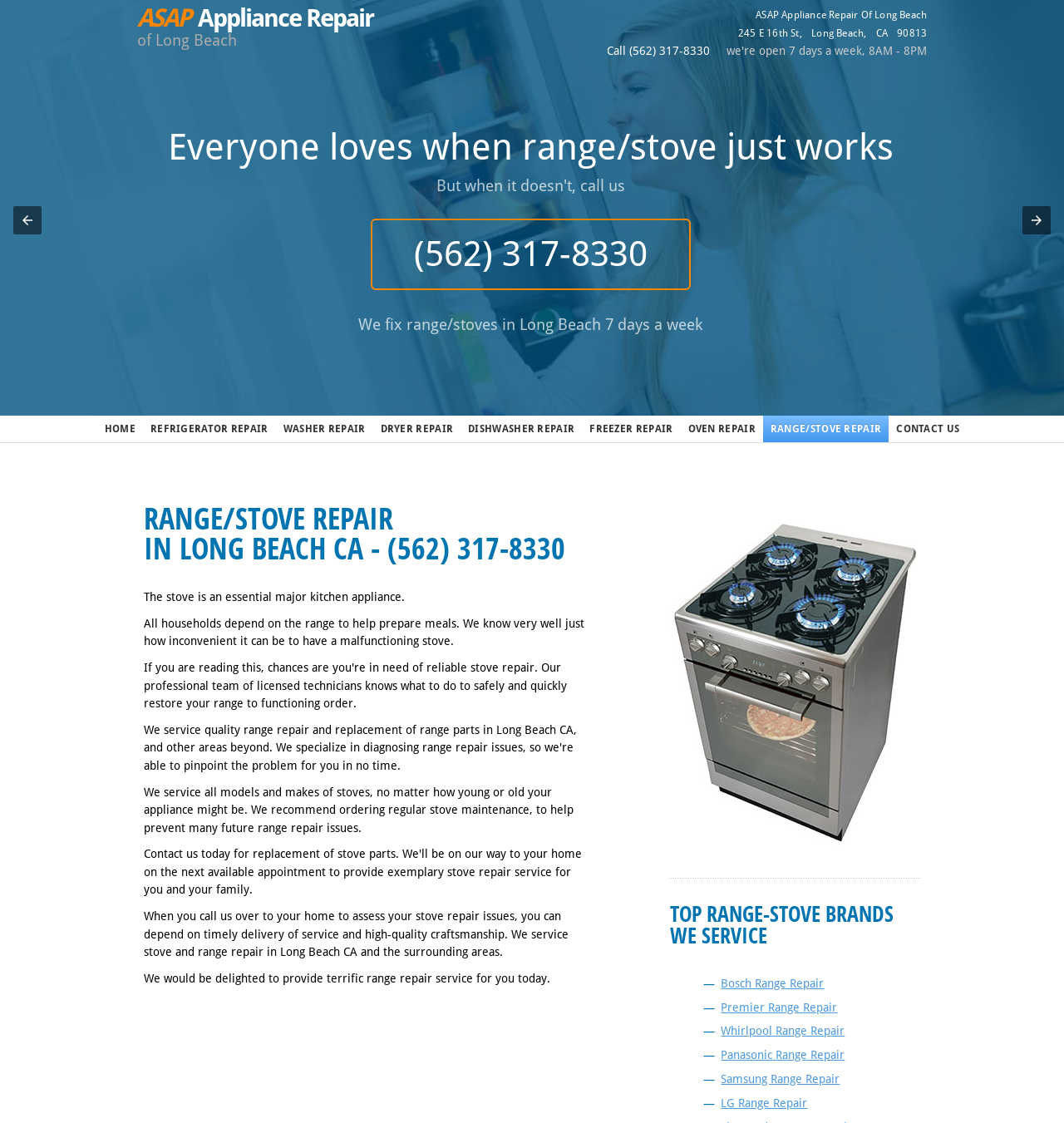What is the address of ASAP Appliance Repair Of Long Beach?
Give a one-word or short-phrase answer derived from the screenshot.

245 E 16th St, Long Beach, CA 90813